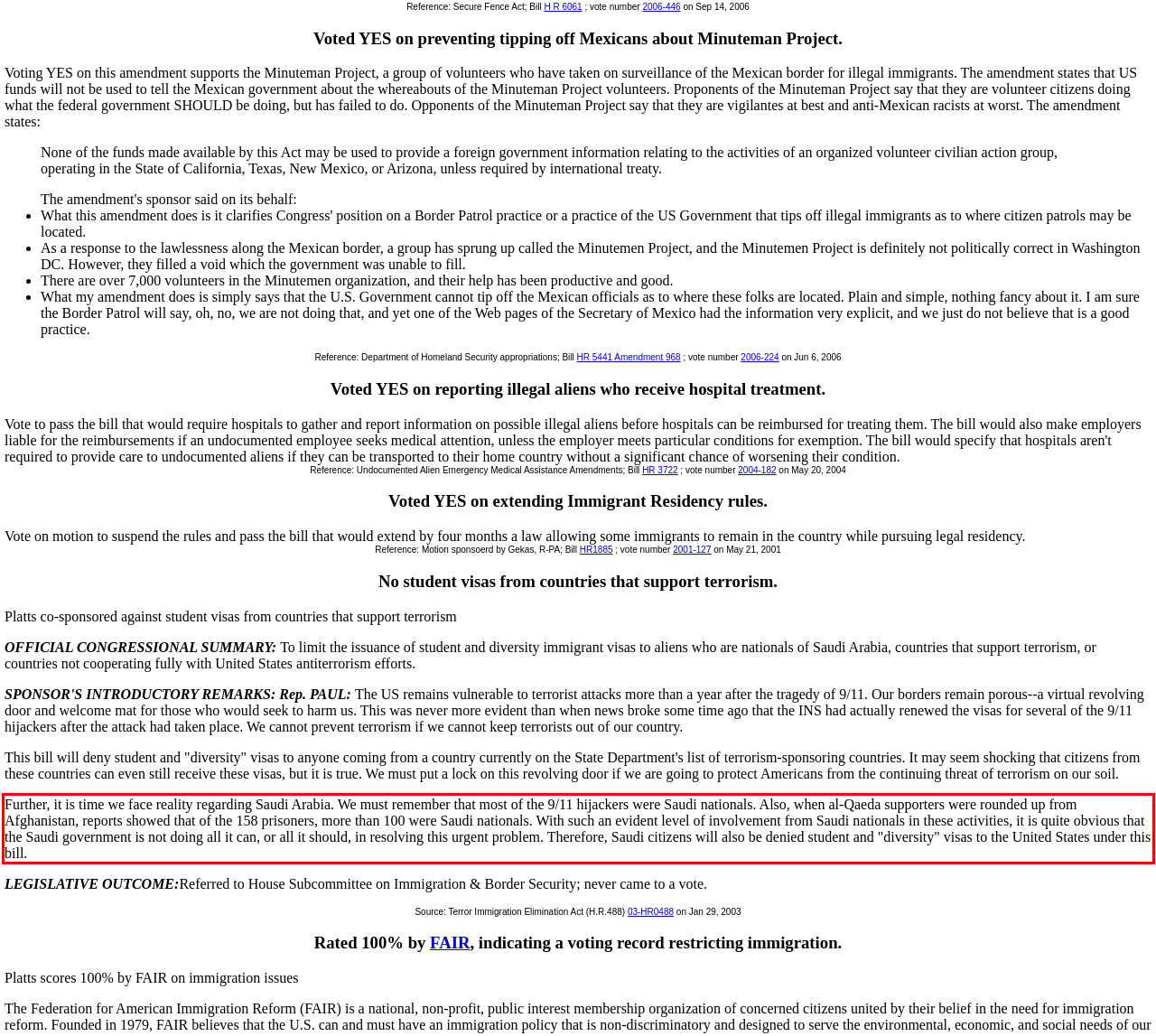You have a screenshot with a red rectangle around a UI element. Recognize and extract the text within this red bounding box using OCR.

Further, it is time we face reality regarding Saudi Arabia. We must remember that most of the 9/11 hijackers were Saudi nationals. Also, when al-Qaeda supporters were rounded up from Afghanistan, reports showed that of the 158 prisoners, more than 100 were Saudi nationals. With such an evident level of involvement from Saudi nationals in these activities, it is quite obvious that the Saudi government is not doing all it can, or all it should, in resolving this urgent problem. Therefore, Saudi citizens will also be denied student and "diversity" visas to the United States under this bill.